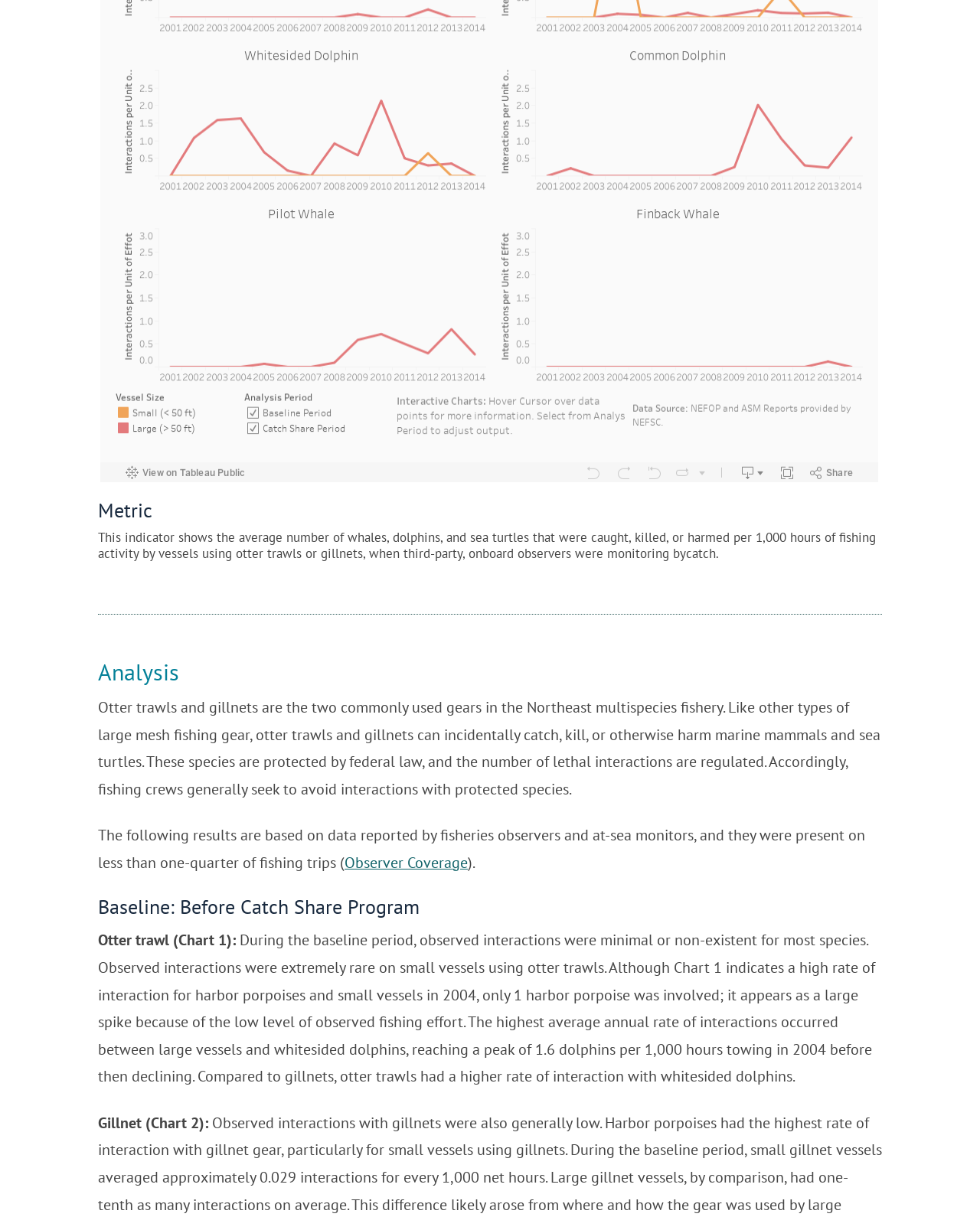What type of fishing gear is commonly used in the Northeast multispecies fishery?
Provide a comprehensive and detailed answer to the question.

According to the webpage, it is mentioned in the 'Analysis' section that 'Otter trawls and gillnets are the two commonly used gears in the Northeast multispecies fishery.'